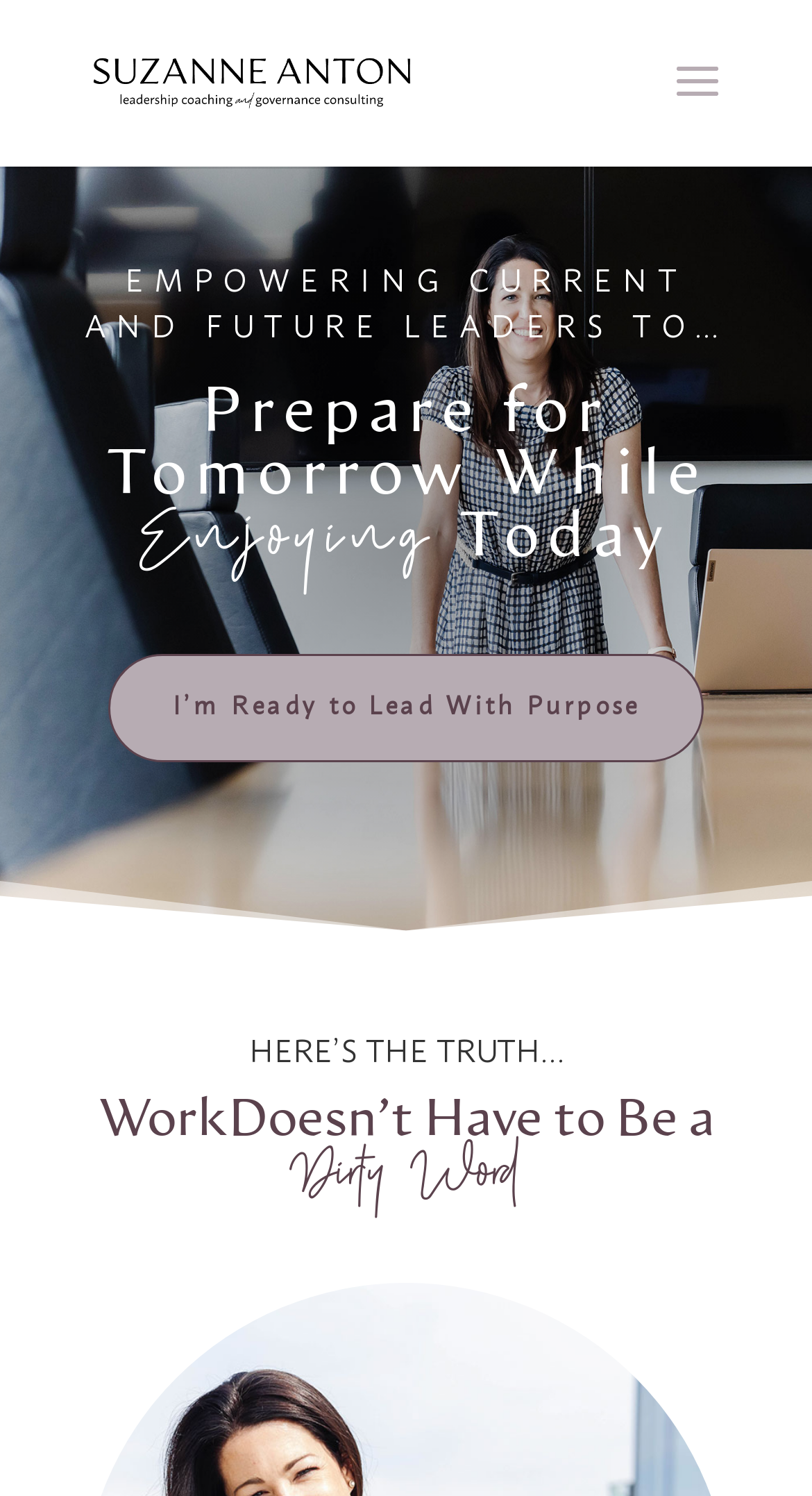Respond to the question with just a single word or phrase: 
How many headings are there on the webpage?

4